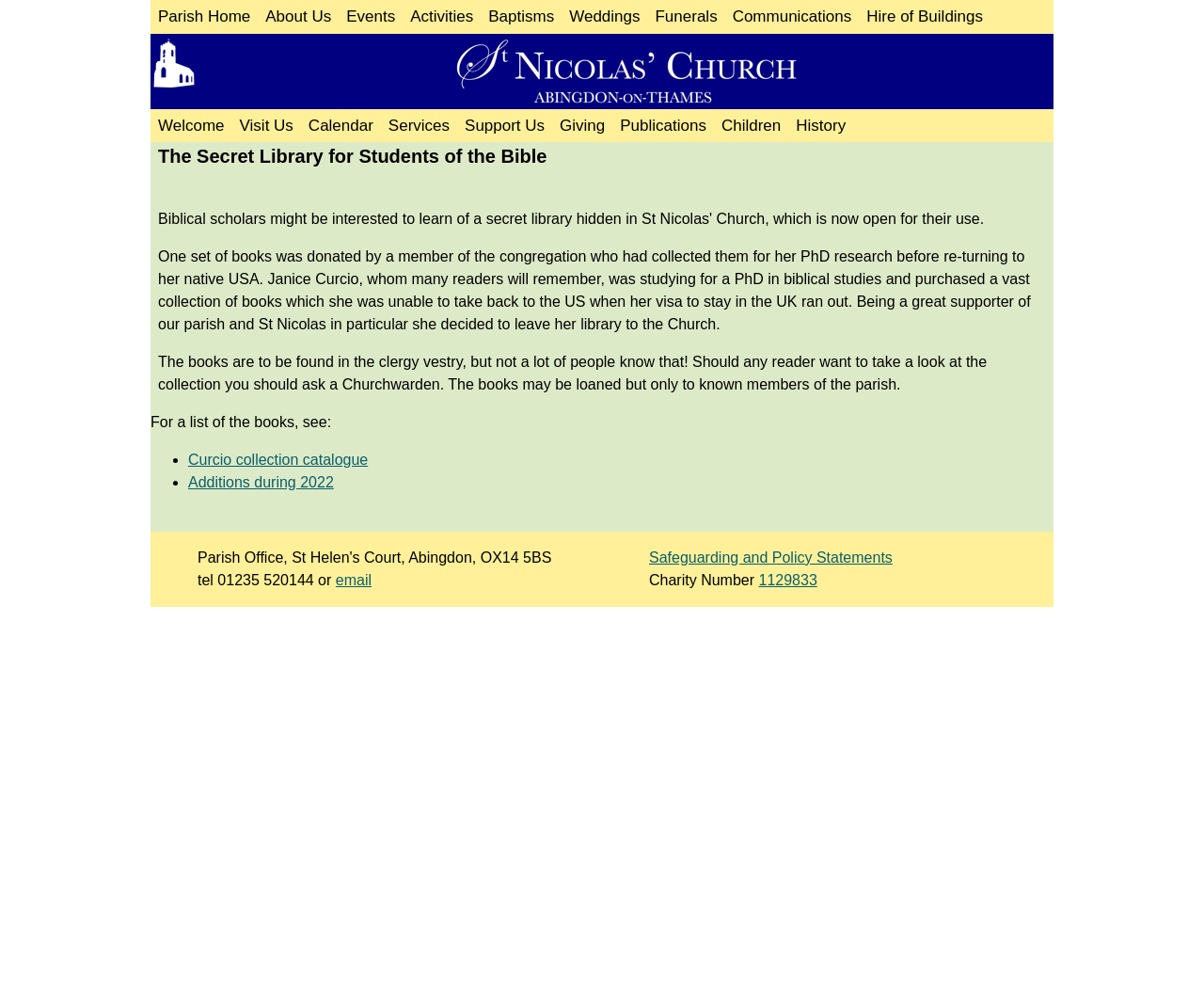Please find the bounding box coordinates of the element that must be clicked to perform the given instruction: "View the Curcio collection catalogue". The coordinates should be four float numbers from 0 to 1, i.e., [left, top, right, bottom].

[0.156, 0.457, 0.306, 0.473]